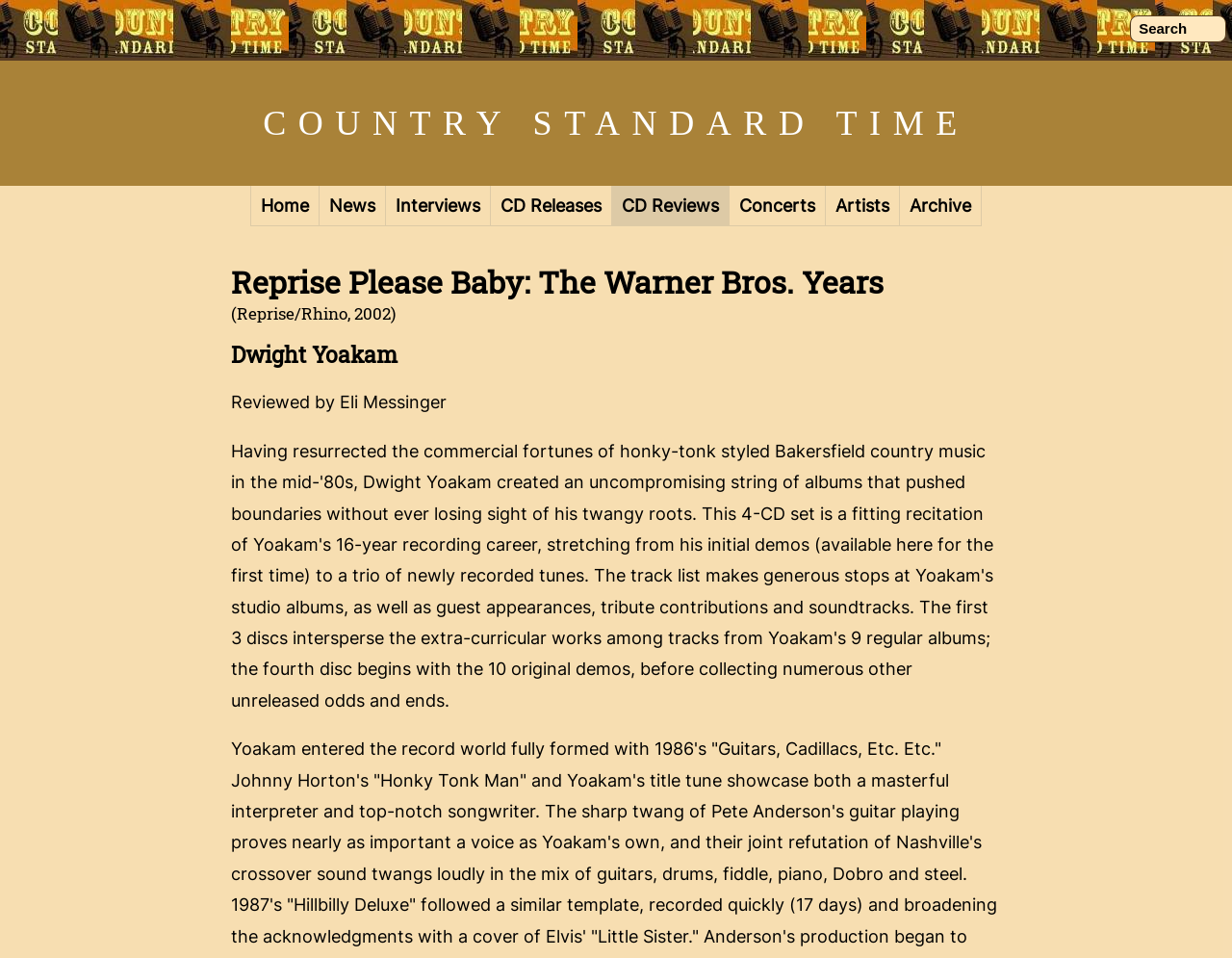Identify the bounding box coordinates of the region I need to click to complete this instruction: "visit Home page".

[0.203, 0.194, 0.259, 0.236]